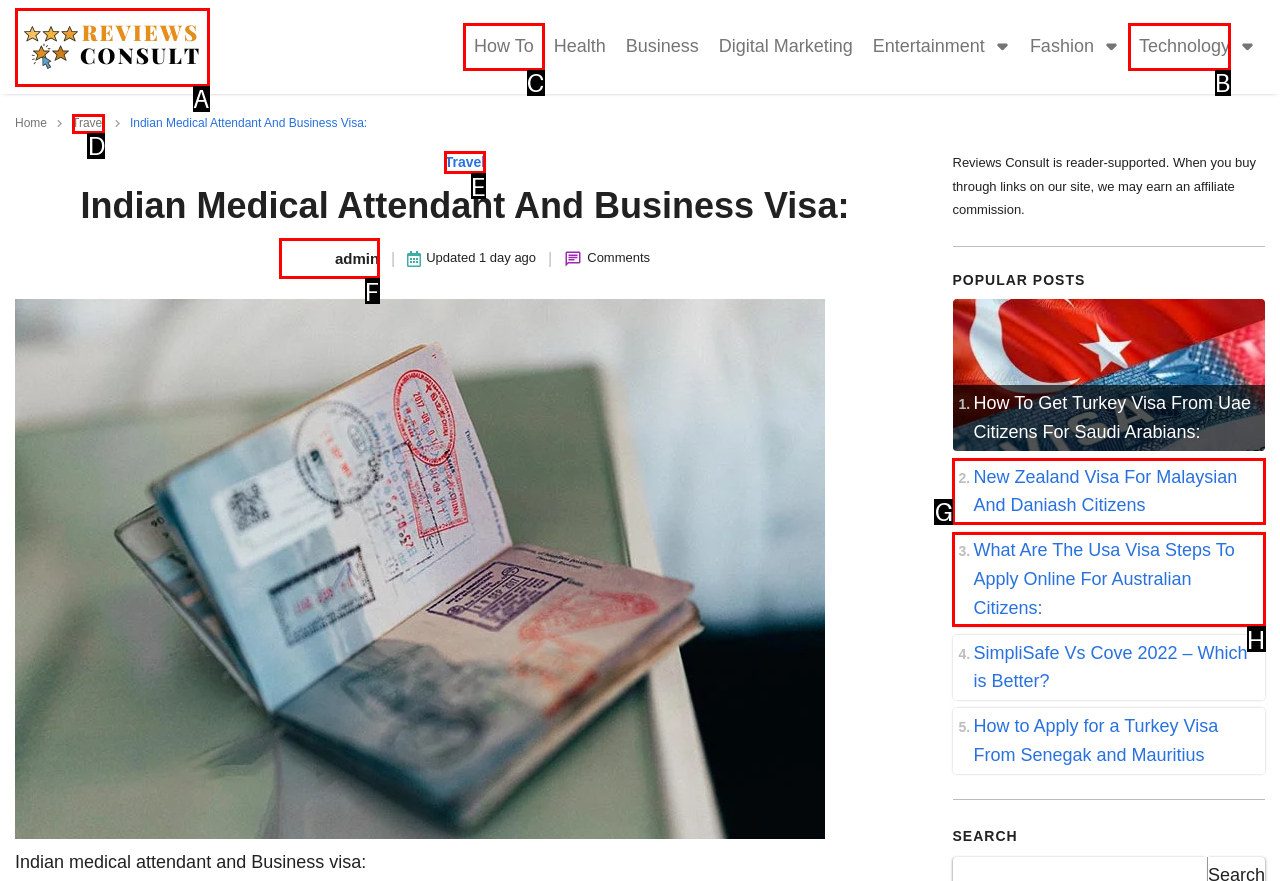Find the appropriate UI element to complete the task: Navigate to the 'How To' page. Indicate your choice by providing the letter of the element.

C